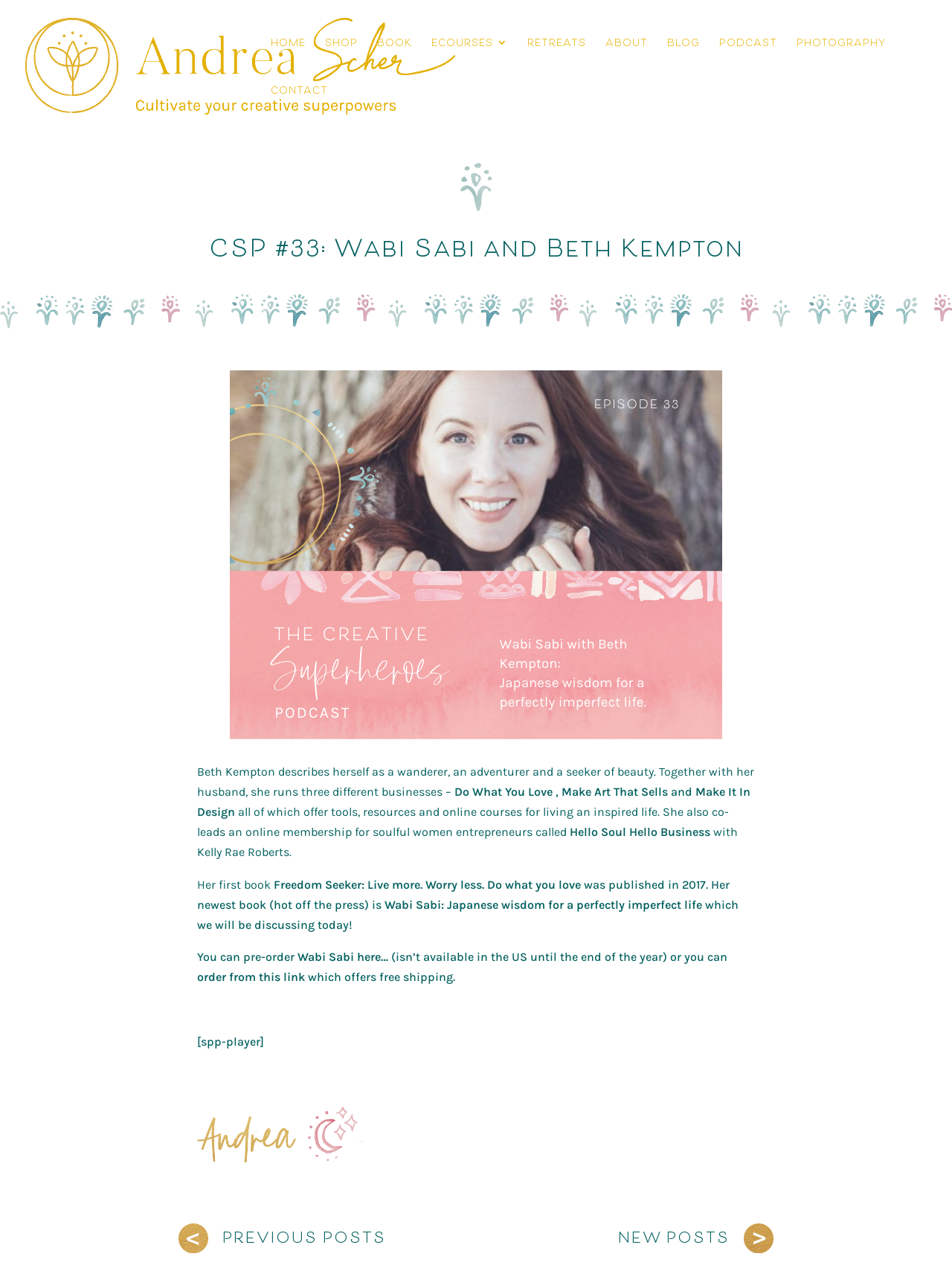Highlight the bounding box coordinates of the element that should be clicked to carry out the following instruction: "read about Beth Kempton". The coordinates must be given as four float numbers ranging from 0 to 1, i.e., [left, top, right, bottom].

[0.207, 0.601, 0.692, 0.612]